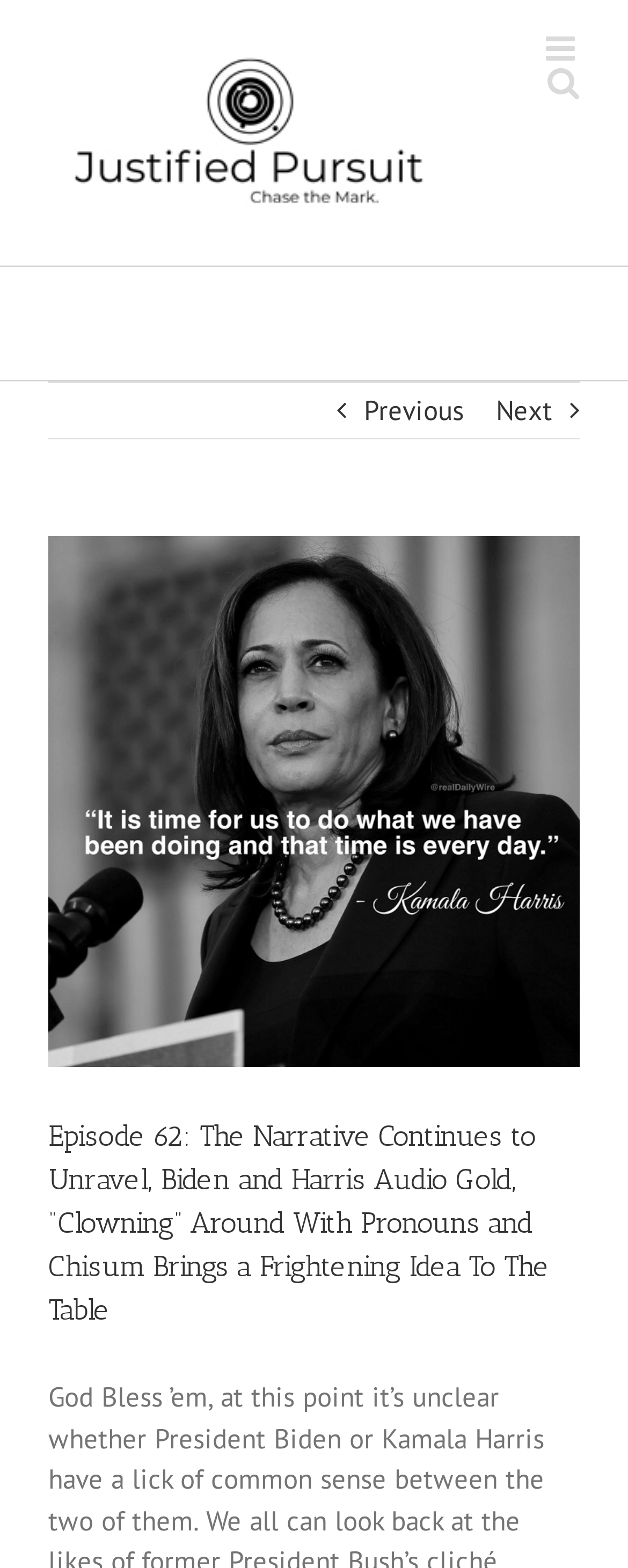What is the logo of the website?
Please provide a comprehensive and detailed answer to the question.

I found the logo by looking at the top-left corner of the webpage, where I saw a link and an image with the same bounding box coordinates, indicating that they are the same element. The text associated with this element is 'Justified Pursuit Logo'.